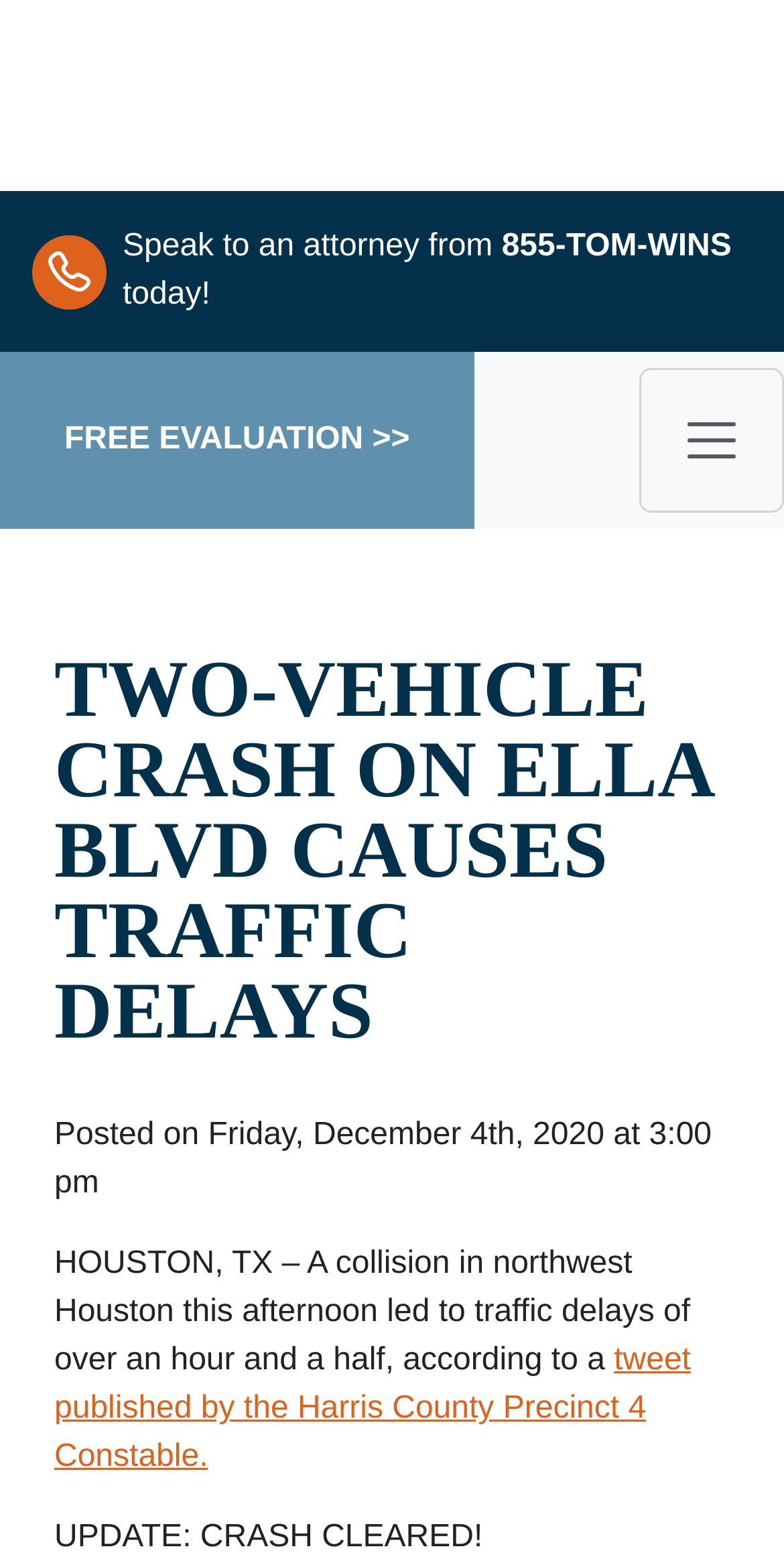What is the location of the crash?
Provide a well-explained and detailed answer to the question.

I found the location of the crash by reading the main text of the webpage, which mentions 'a collision in northwest Houston this afternoon'.